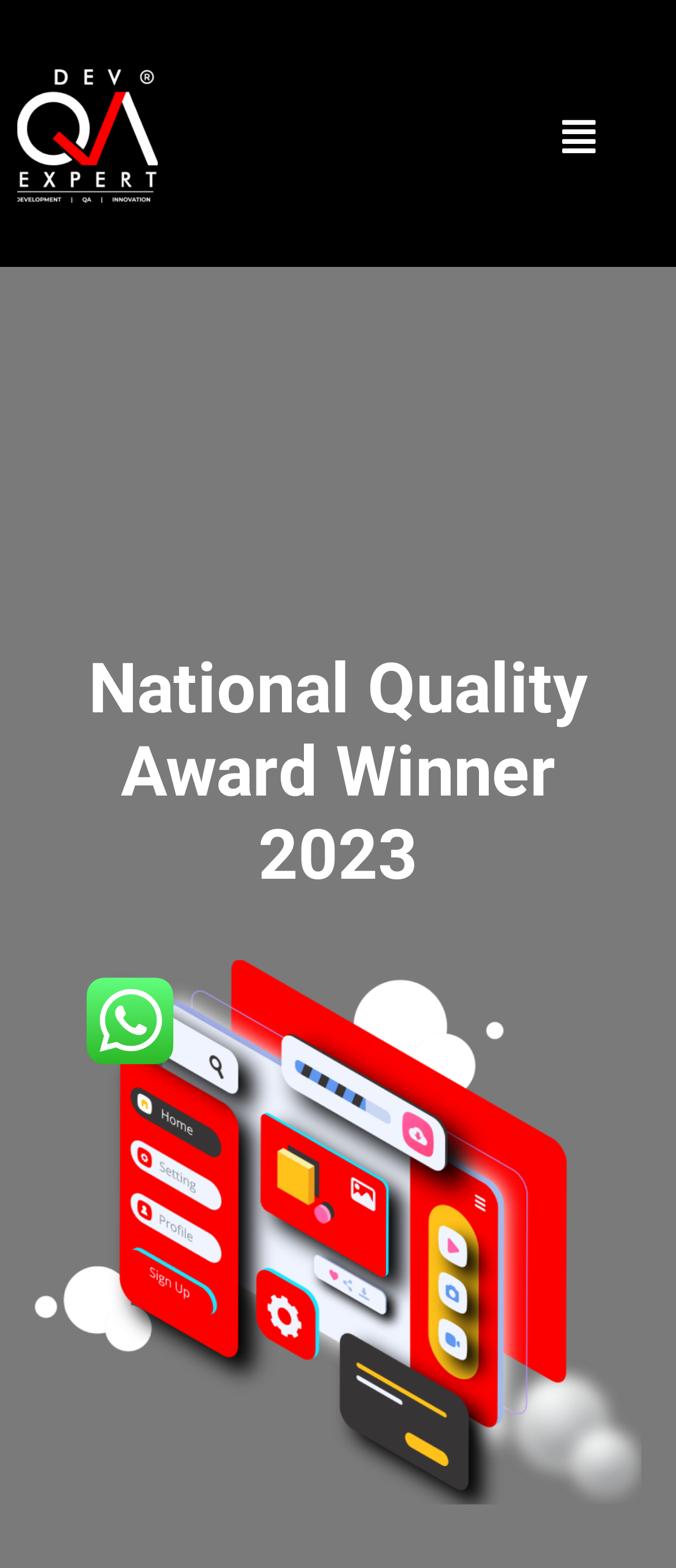Answer the question briefly using a single word or phrase: 
What is the logo of the company?

default-logo